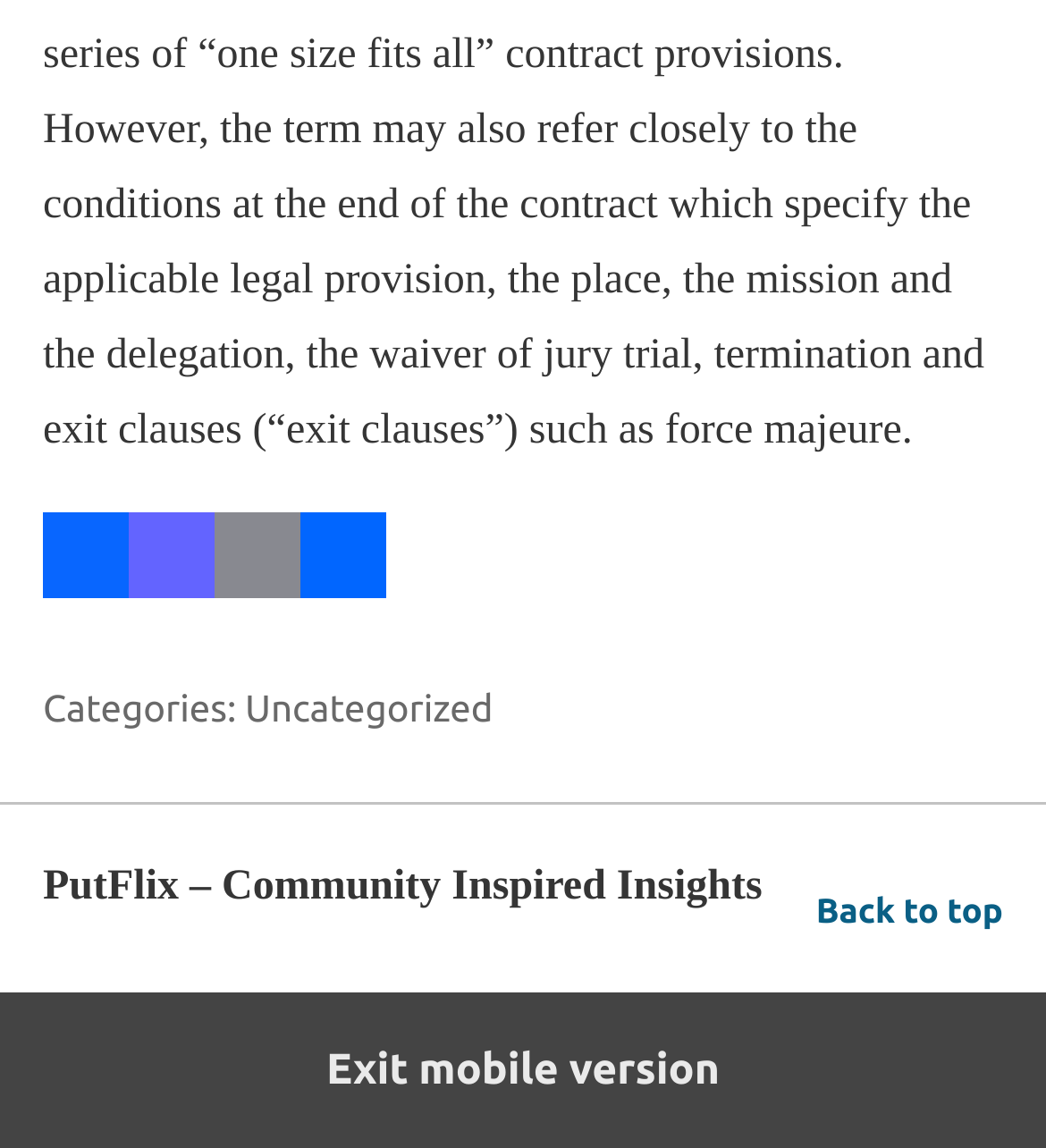Identify the bounding box coordinates for the UI element described by the following text: "Back to top". Provide the coordinates as four float numbers between 0 and 1, in the format [left, top, right, bottom].

[0.78, 0.767, 0.959, 0.826]